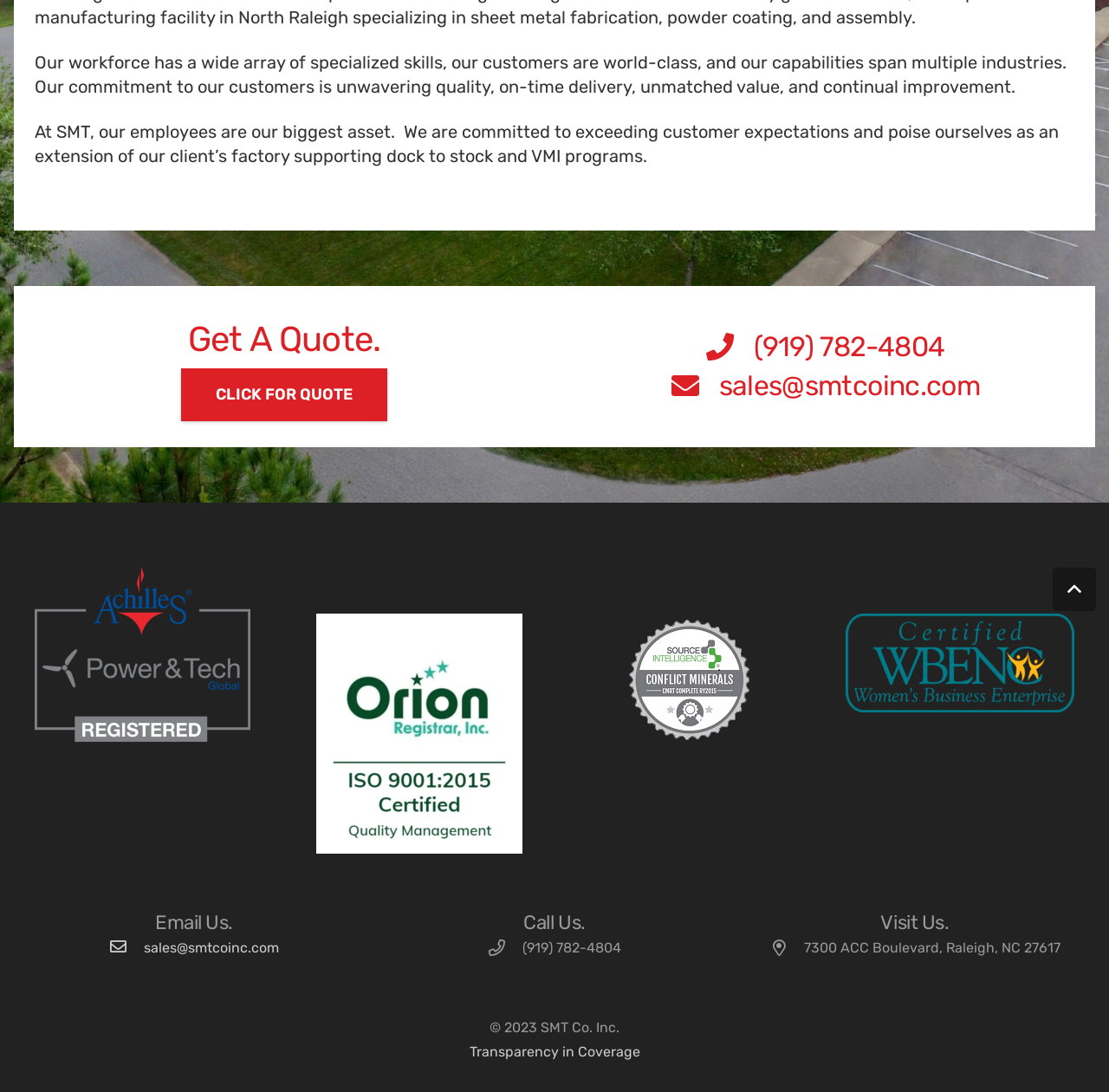Identify the bounding box for the UI element that is described as follows: "Transparency in Coverage".

[0.423, 0.956, 0.577, 0.971]